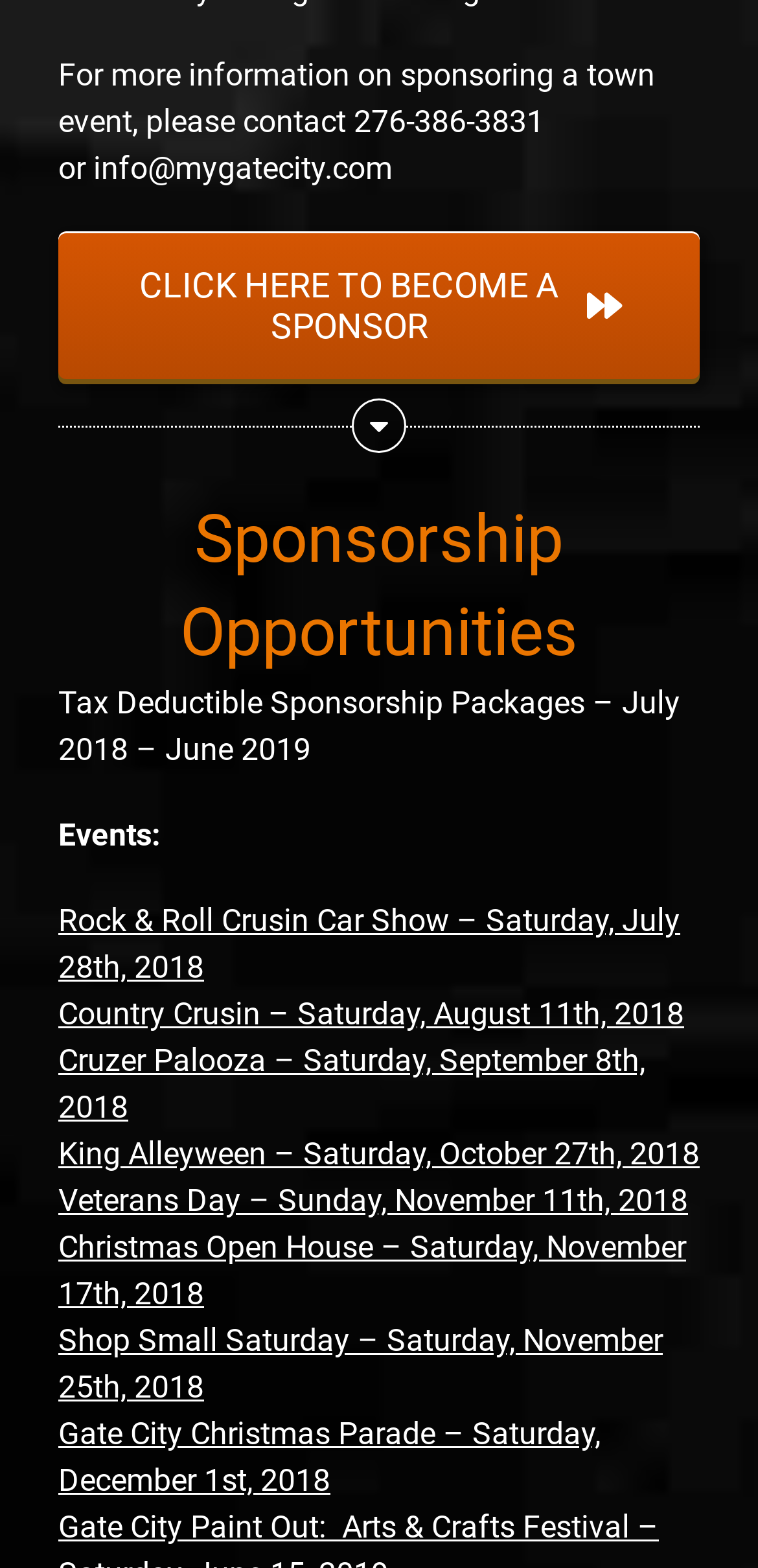What is the time period for the Tax Deductible Sponsorship Packages?
Please craft a detailed and exhaustive response to the question.

I read the StaticText element 'Tax Deductible Sponsorship Packages – July 2018 – June 2019' and extracted the time period from the text.